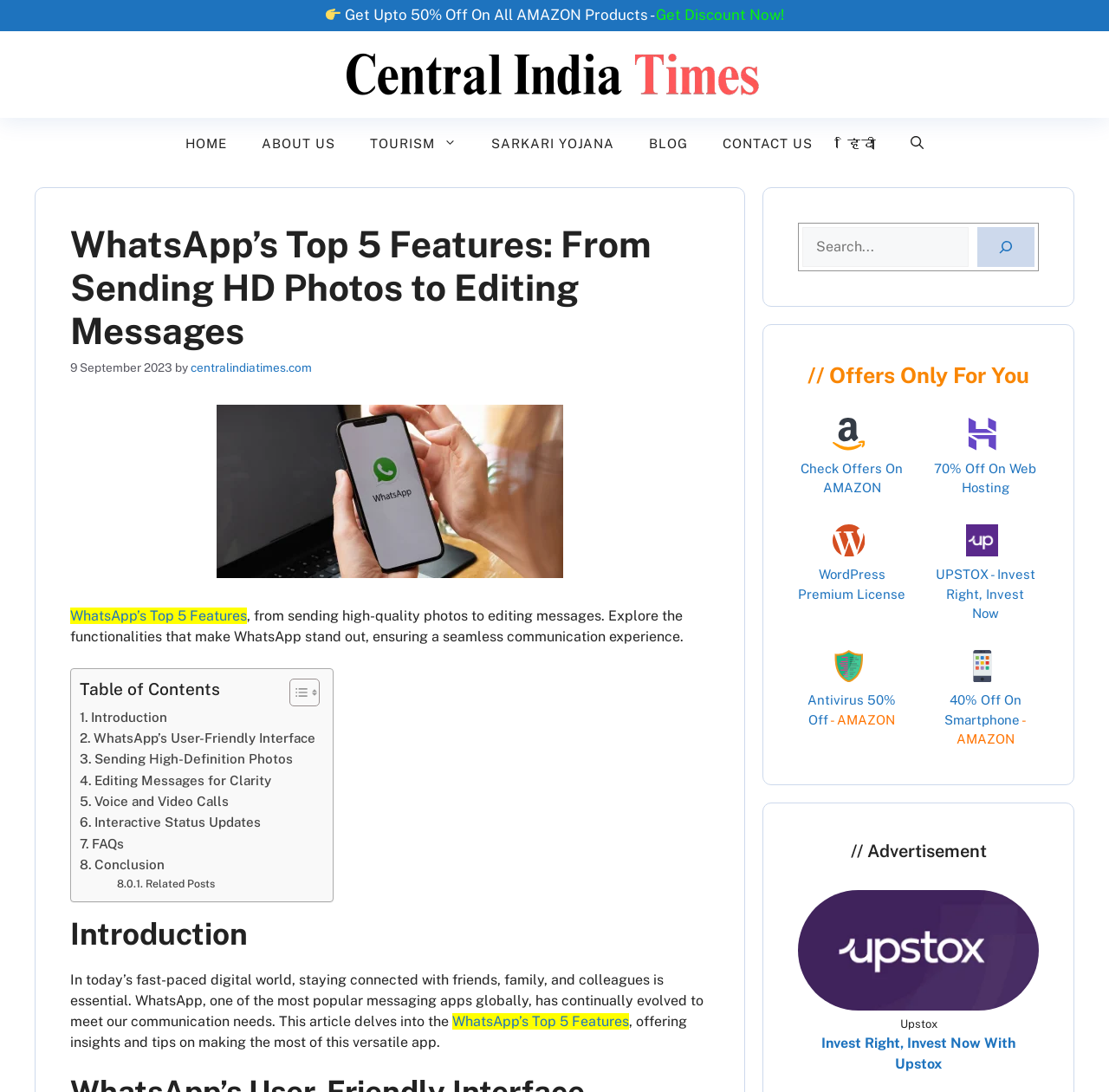Pinpoint the bounding box coordinates of the area that should be clicked to complete the following instruction: "Click the 'Imaginary Sunshine' link". The coordinates must be given as four float numbers between 0 and 1, i.e., [left, top, right, bottom].

None